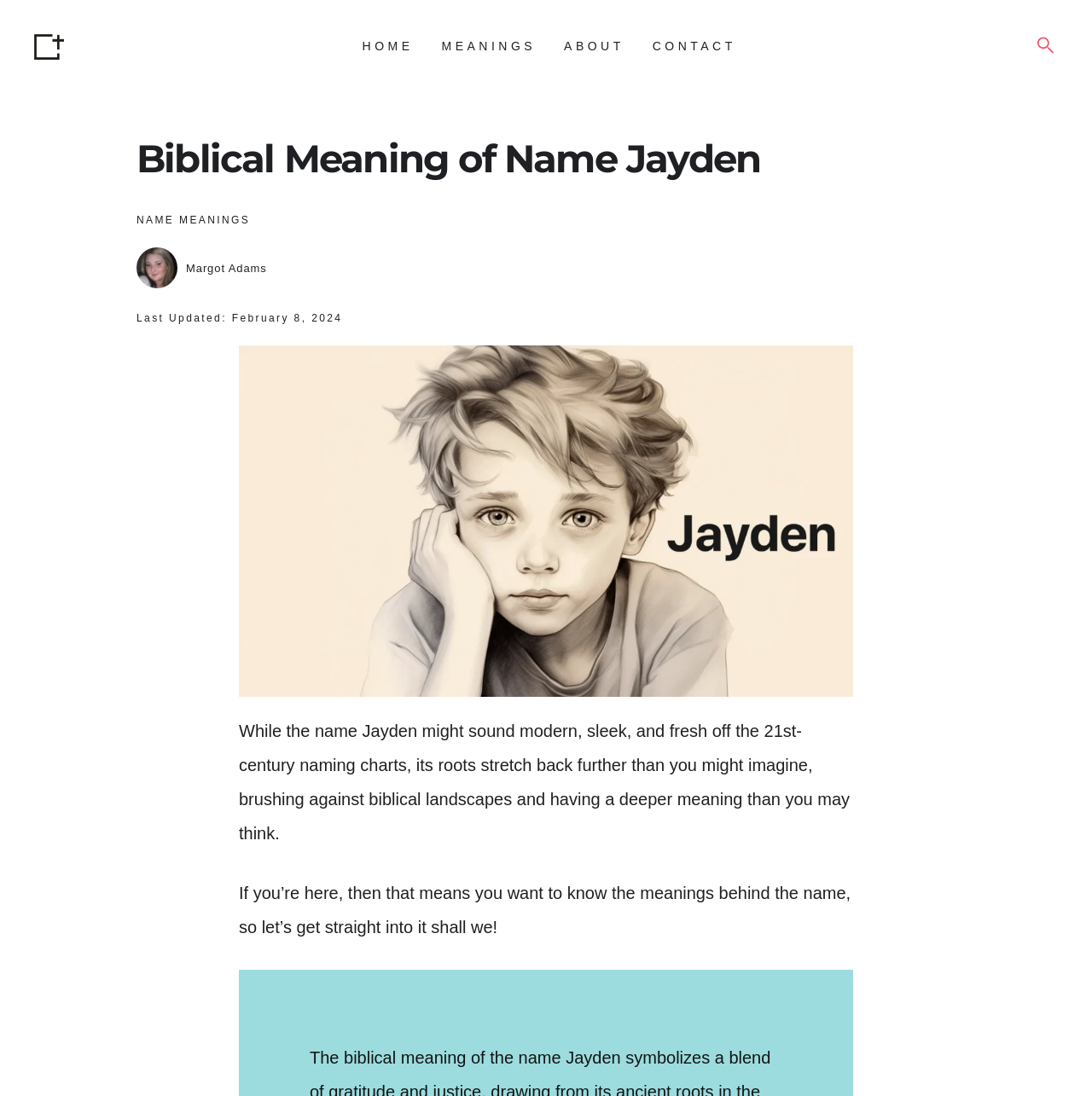How many navigation links are there?
Please analyze the image and answer the question with as much detail as possible.

I counted the number of links in the top navigation bar, which are 'HOME', 'MEANINGS', 'ABOUT', and 'CONTACT', totaling 4 links.